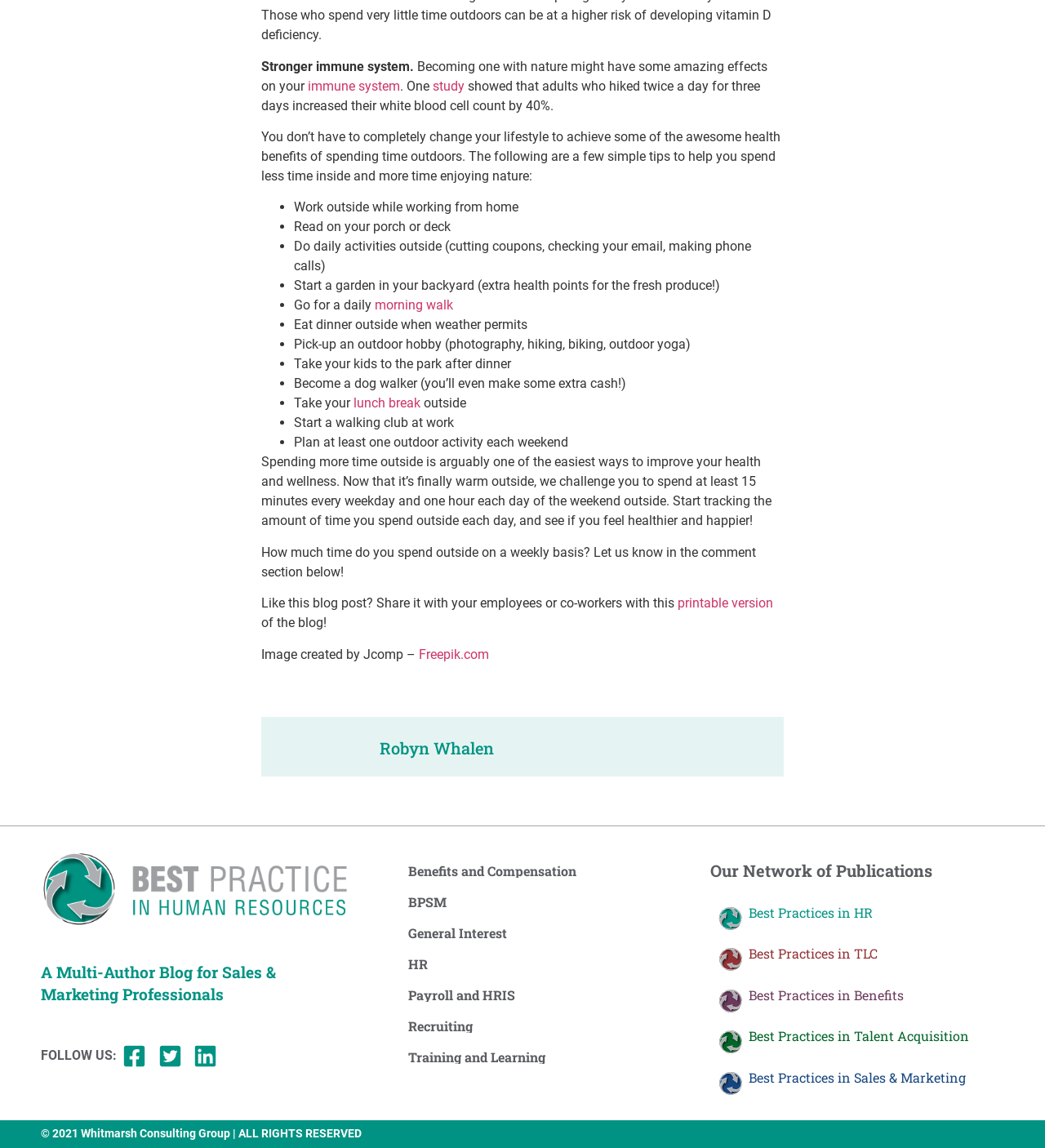Please indicate the bounding box coordinates of the element's region to be clicked to achieve the instruction: "Share this blog post with your employees or co-workers". Provide the coordinates as four float numbers between 0 and 1, i.e., [left, top, right, bottom].

[0.648, 0.519, 0.74, 0.532]